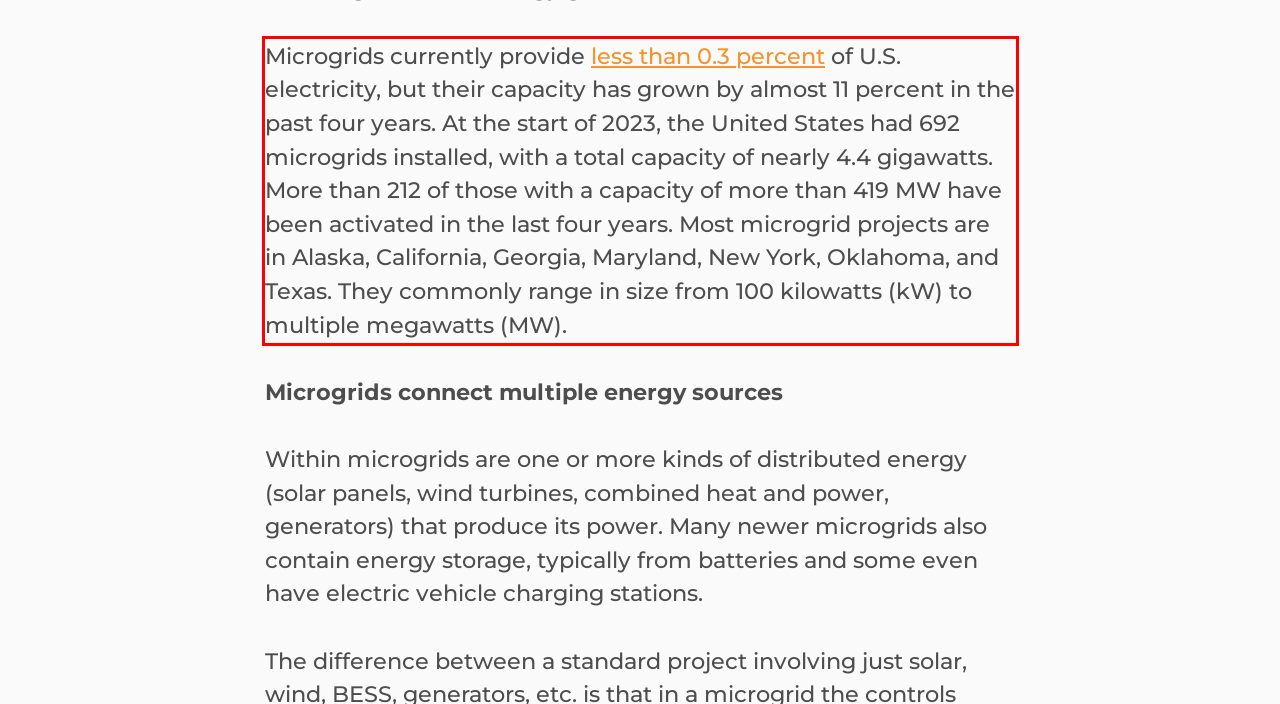You are looking at a screenshot of a webpage with a red rectangle bounding box. Use OCR to identify and extract the text content found inside this red bounding box.

Microgrids currently provide less than 0.3 percent of U.S. electricity, but their capacity has grown by almost 11 percent in the past four years. At the start of 2023, the United States had 692 microgrids installed, with a total capacity of nearly 4.4 gigawatts. More than 212 of those with a capacity of more than 419 MW have been activated in the last four years. Most microgrid projects are in Alaska, California, Georgia, Maryland, New York, Oklahoma, and Texas. They commonly range in size from 100 kilowatts (kW) to multiple megawatts (MW).